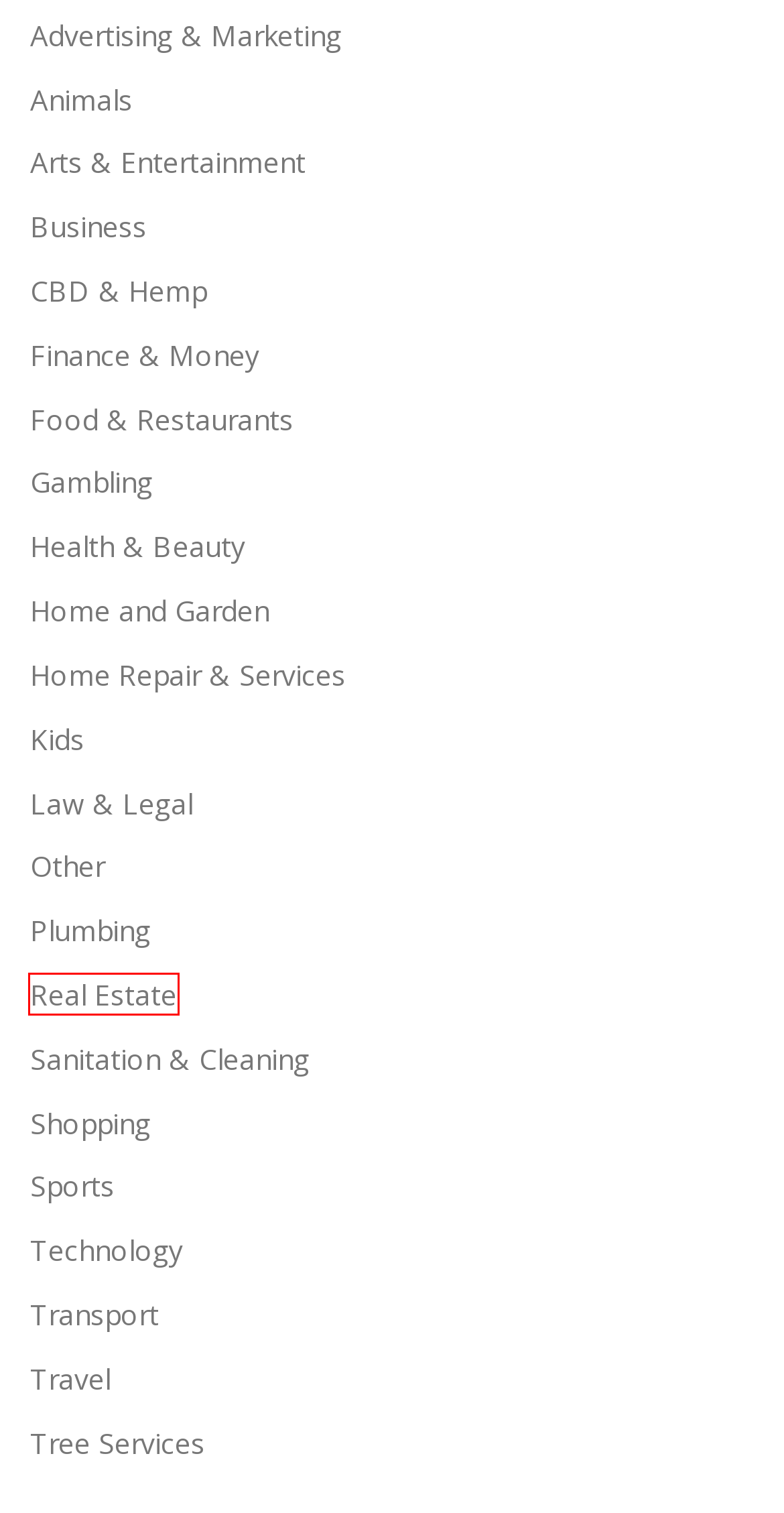Given a webpage screenshot featuring a red rectangle around a UI element, please determine the best description for the new webpage that appears after the element within the bounding box is clicked. The options are:
A. Gambling – NewsNuggets
B. Home Repair & Services – NewsNuggets
C. CBD & Hemp – NewsNuggets
D. Transport – NewsNuggets
E. Food & Restaurants – NewsNuggets
F. Real Estate – NewsNuggets
G. Arts & Entertainment – NewsNuggets
H. Technology – NewsNuggets

F